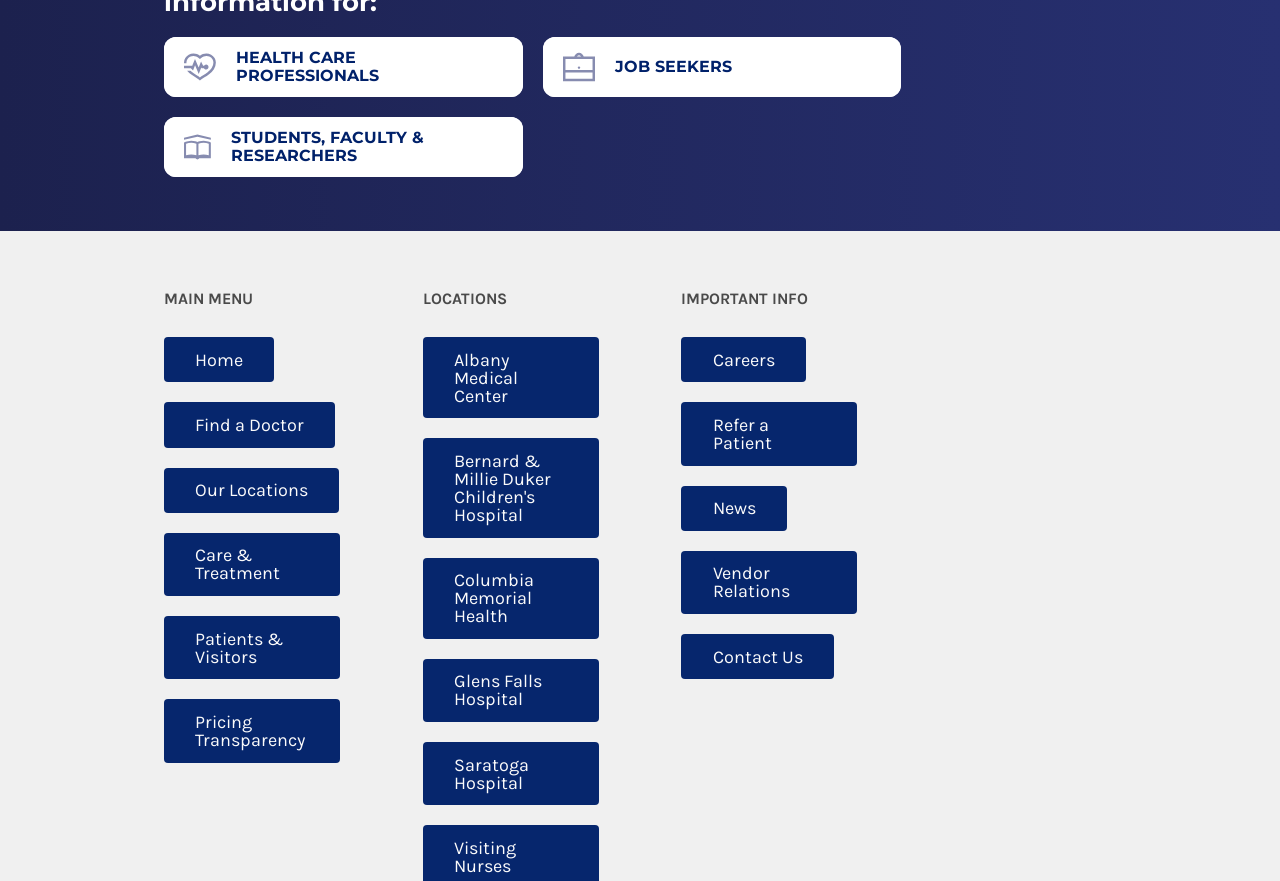Find the bounding box coordinates for the element that must be clicked to complete the instruction: "Click on HEALTH CARE PROFESSIONALS". The coordinates should be four float numbers between 0 and 1, indicated as [left, top, right, bottom].

[0.128, 0.042, 0.366, 0.11]